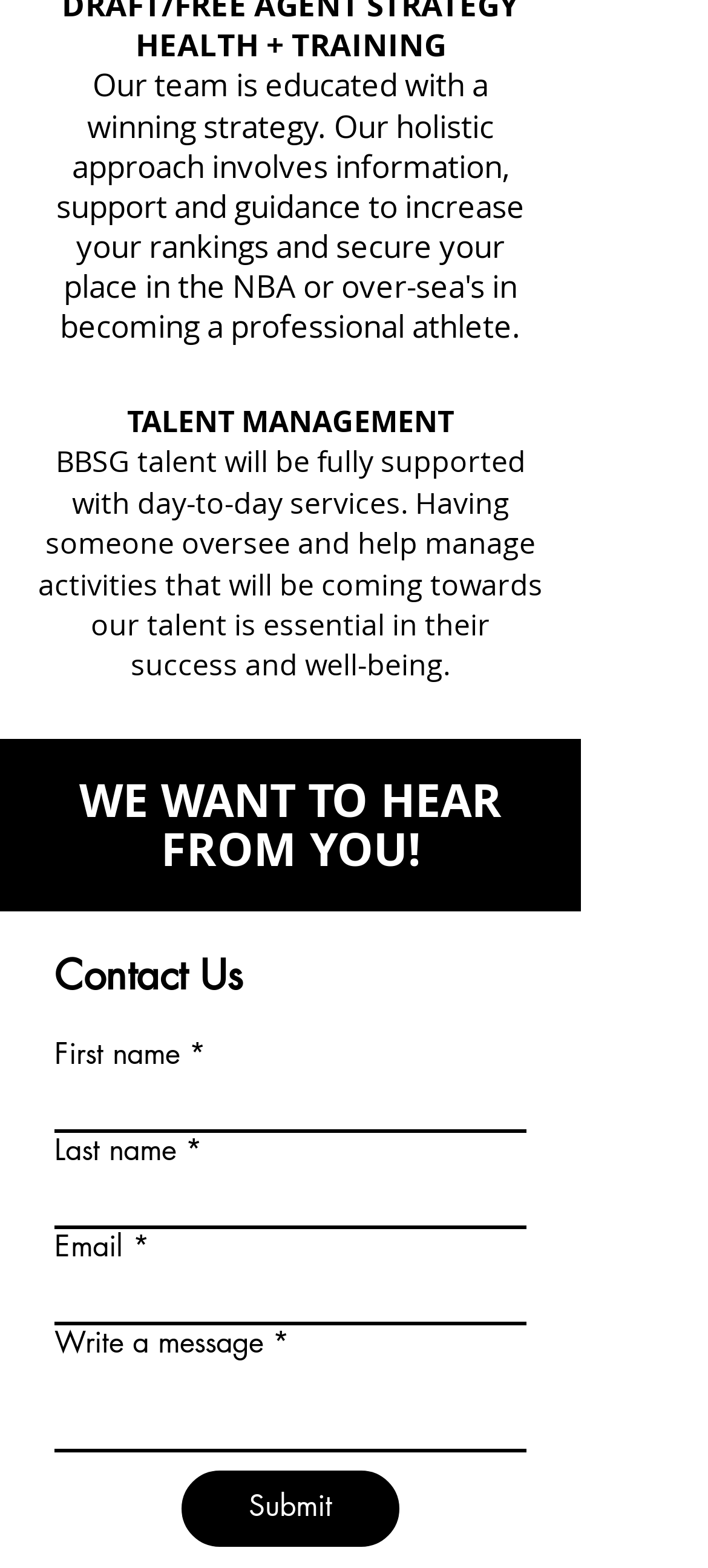Please determine the bounding box coordinates for the UI element described as: "parent_node: Write a message placeholder=""".

[0.077, 0.868, 0.744, 0.926]